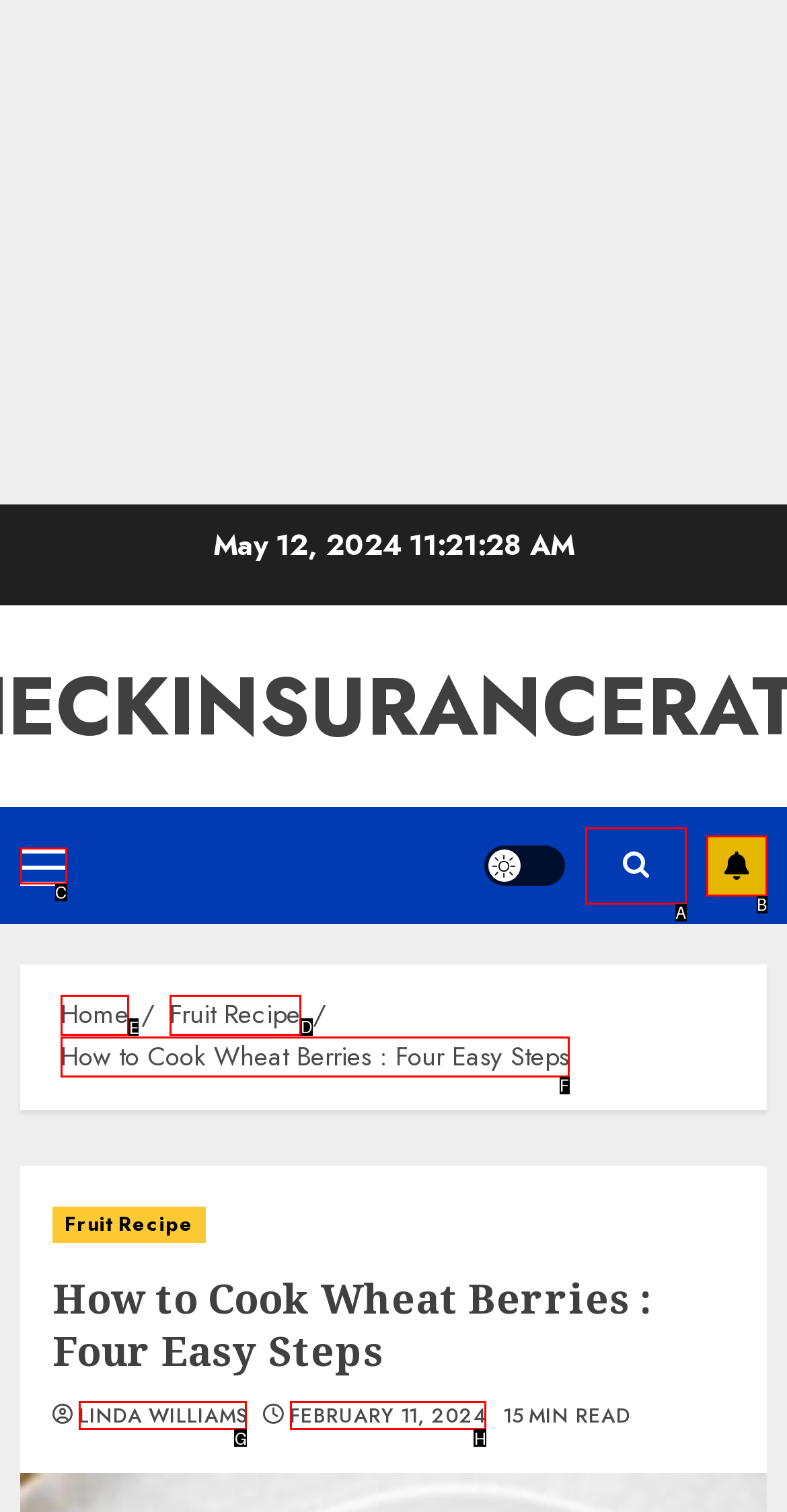Determine which HTML element should be clicked for this task: Go back to the Home page
Provide the option's letter from the available choices.

E